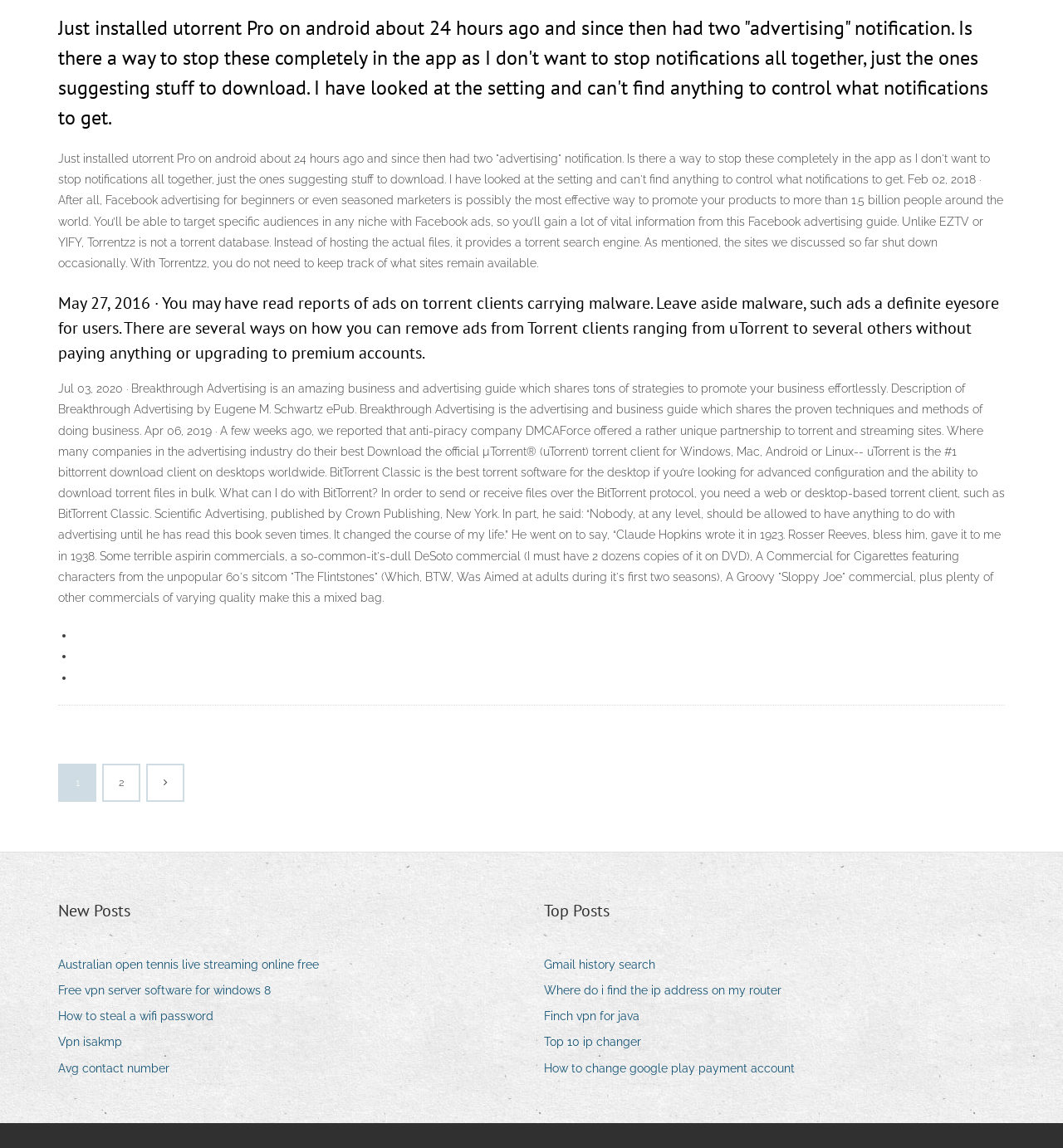Provide the bounding box coordinates for the UI element that is described by this text: "2". The coordinates should be in the form of four float numbers between 0 and 1: [left, top, right, bottom].

[0.098, 0.666, 0.13, 0.697]